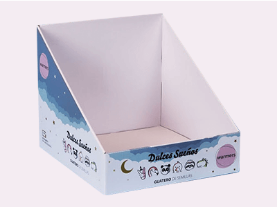Using the details from the image, please elaborate on the following question: What is the purpose of the display box?

The caption explains that the display box is designed for showcasing products in a retail environment, making it an ideal choice for various product types, particularly in settings like convenience stores or specialty shops.